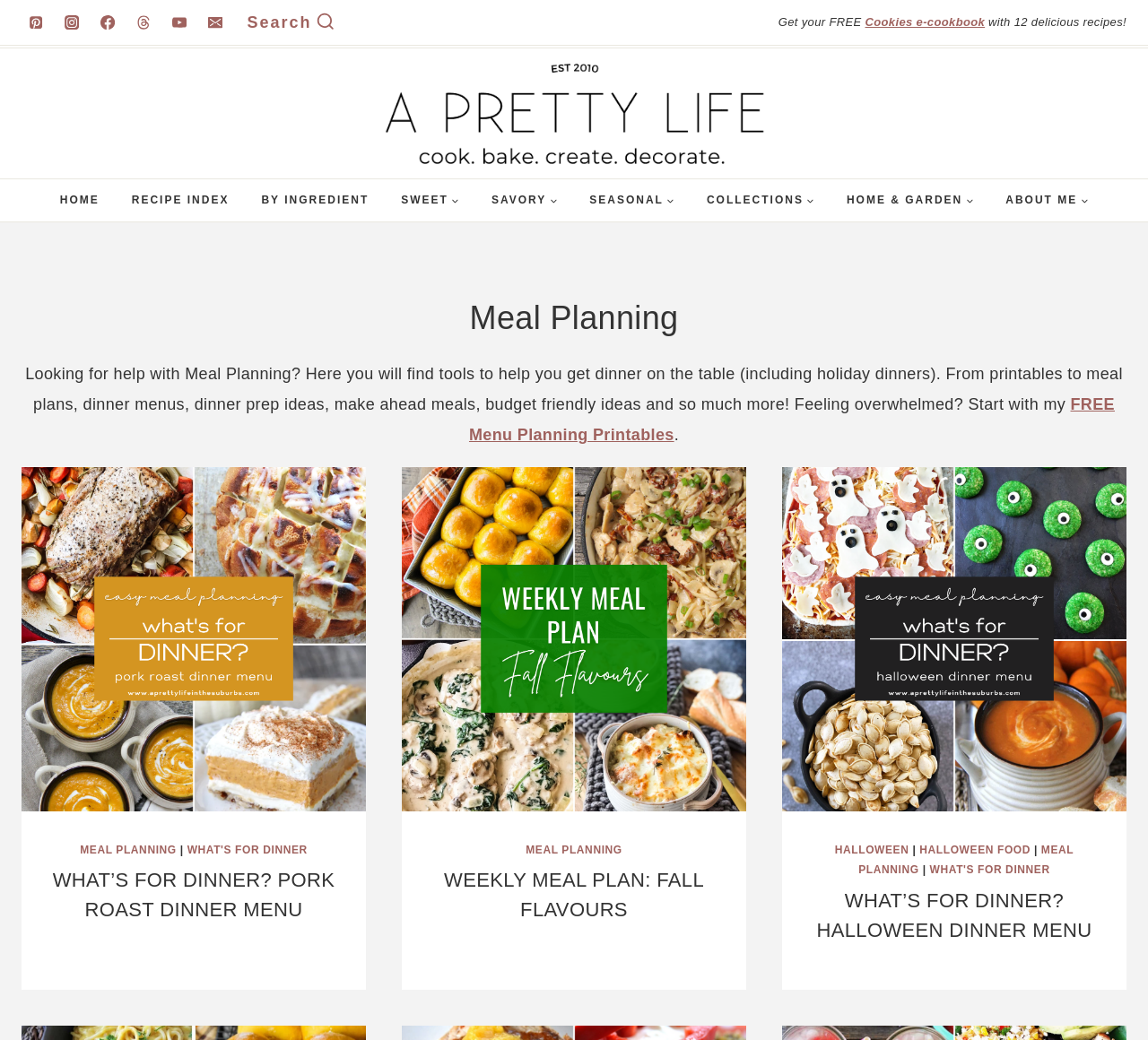Please find the bounding box coordinates of the element's region to be clicked to carry out this instruction: "Visit A Pretty Life In The Suburbs homepage".

[0.334, 0.057, 0.666, 0.161]